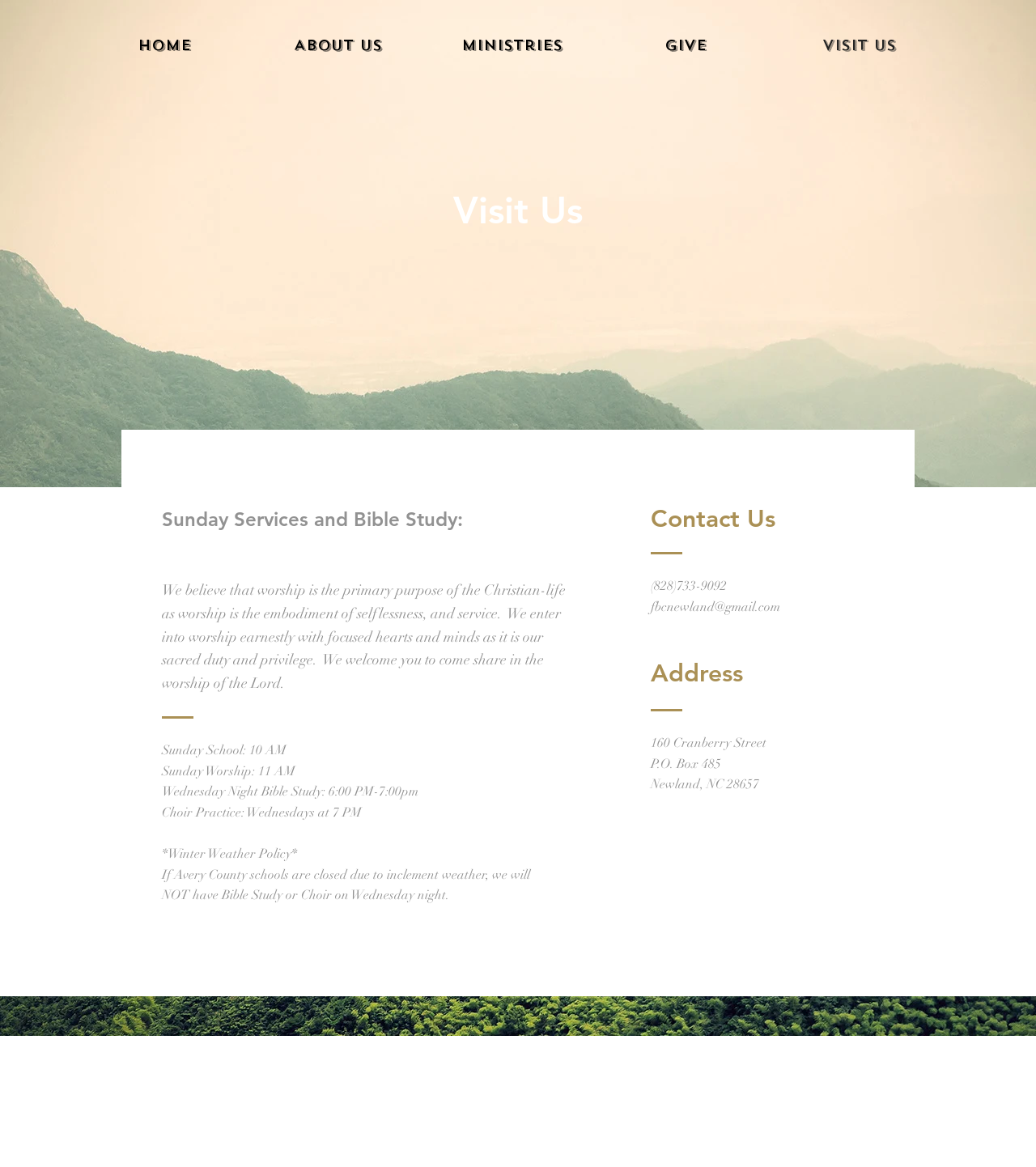Elaborate on the different components and information displayed on the webpage.

The webpage is about "Visit Us" at First Baptist Church of Newland (fbcn). At the top, there is a navigation menu with five links: "Home", "About Us", "Ministries", "Give", and "Visit Us". Below the navigation menu, there is a heading that reads "Visit Us". 

On the left side of the page, there are three sections. The first section describes the church's worship philosophy, stating that worship is the primary purpose of the Christian life. The second section lists the Sunday services and Bible study schedule, including Sunday School at 10 AM, Sunday Worship at 11 AM, and Wednesday Night Bible Study from 6:00 to 7:00 PM. The third section mentions the choir practice on Wednesdays at 7 PM and the winter weather policy, which states that if Avery County schools are closed due to inclement weather, there will be no Bible Study or Choir on Wednesday night.

On the right side of the page, there is a section with contact information, including a phone number, email address, and physical address. The address is 160 Cranberry Street, P.O. Box 485, Newland, NC 28657.